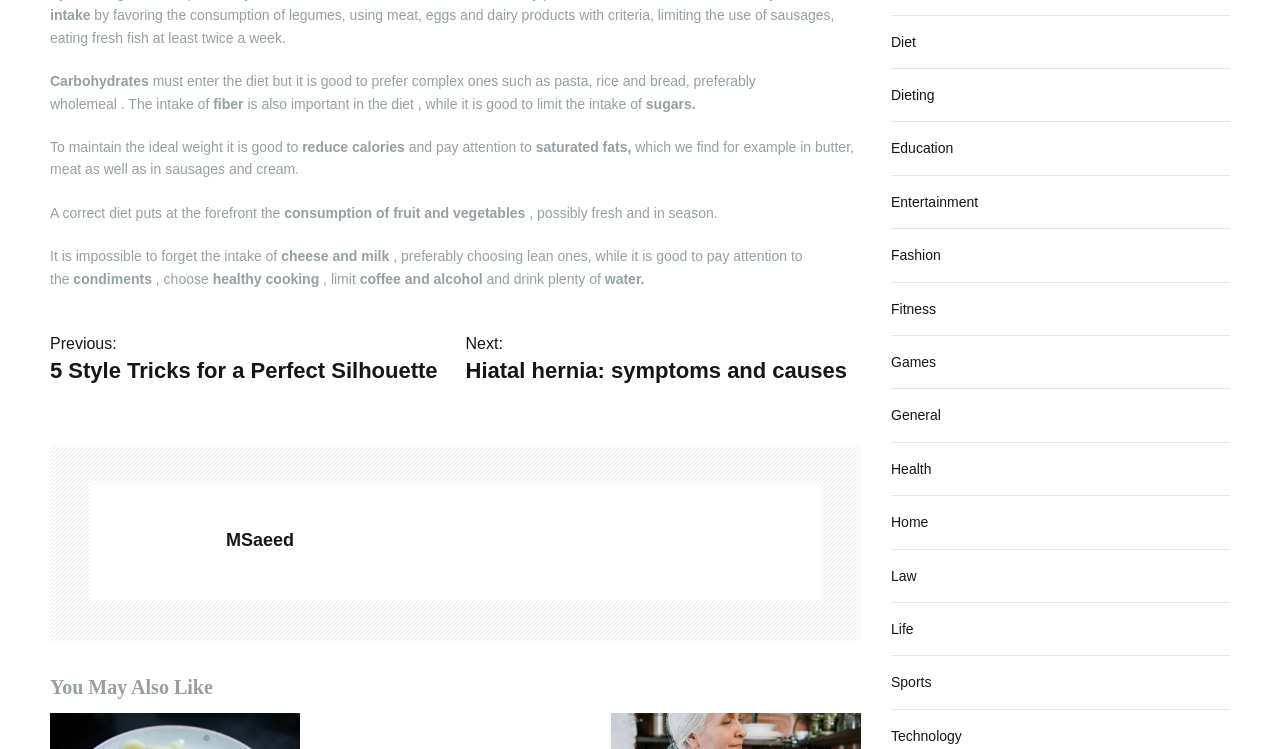Please identify the bounding box coordinates of the element I should click to complete this instruction: 'Click on 'Health''. The coordinates should be given as four float numbers between 0 and 1, like this: [left, top, right, bottom].

[0.696, 0.615, 0.728, 0.637]